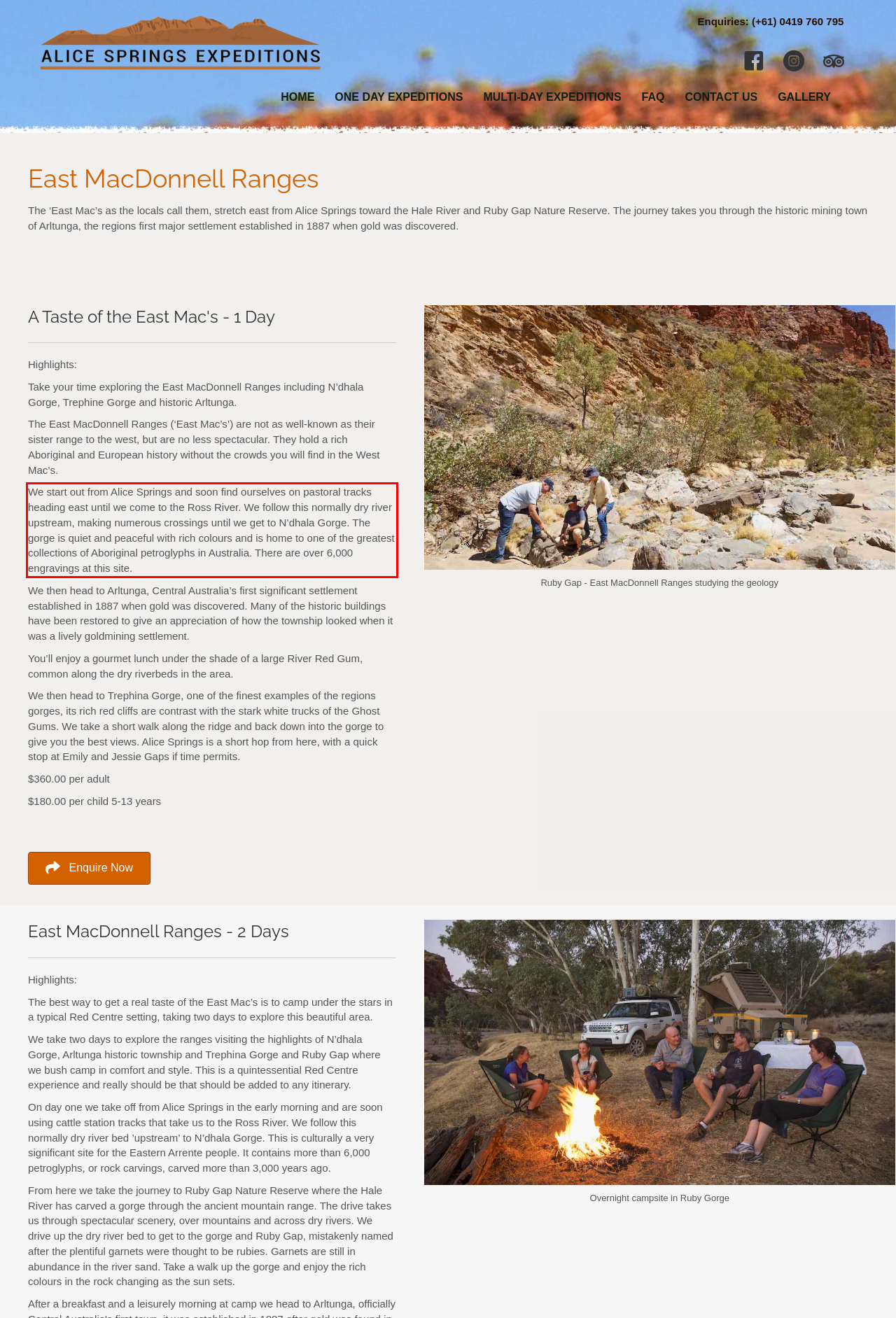Locate the red bounding box in the provided webpage screenshot and use OCR to determine the text content inside it.

We start out from Alice Springs and soon find ourselves on pastoral tracks heading east until we come to the Ross River. We follow this normally dry river upstream, making numerous crossings until we get to N’dhala Gorge. The gorge is quiet and peaceful with rich colours and is home to one of the greatest collections of Aboriginal petroglyphs in Australia. There are over 6,000 engravings at this site.